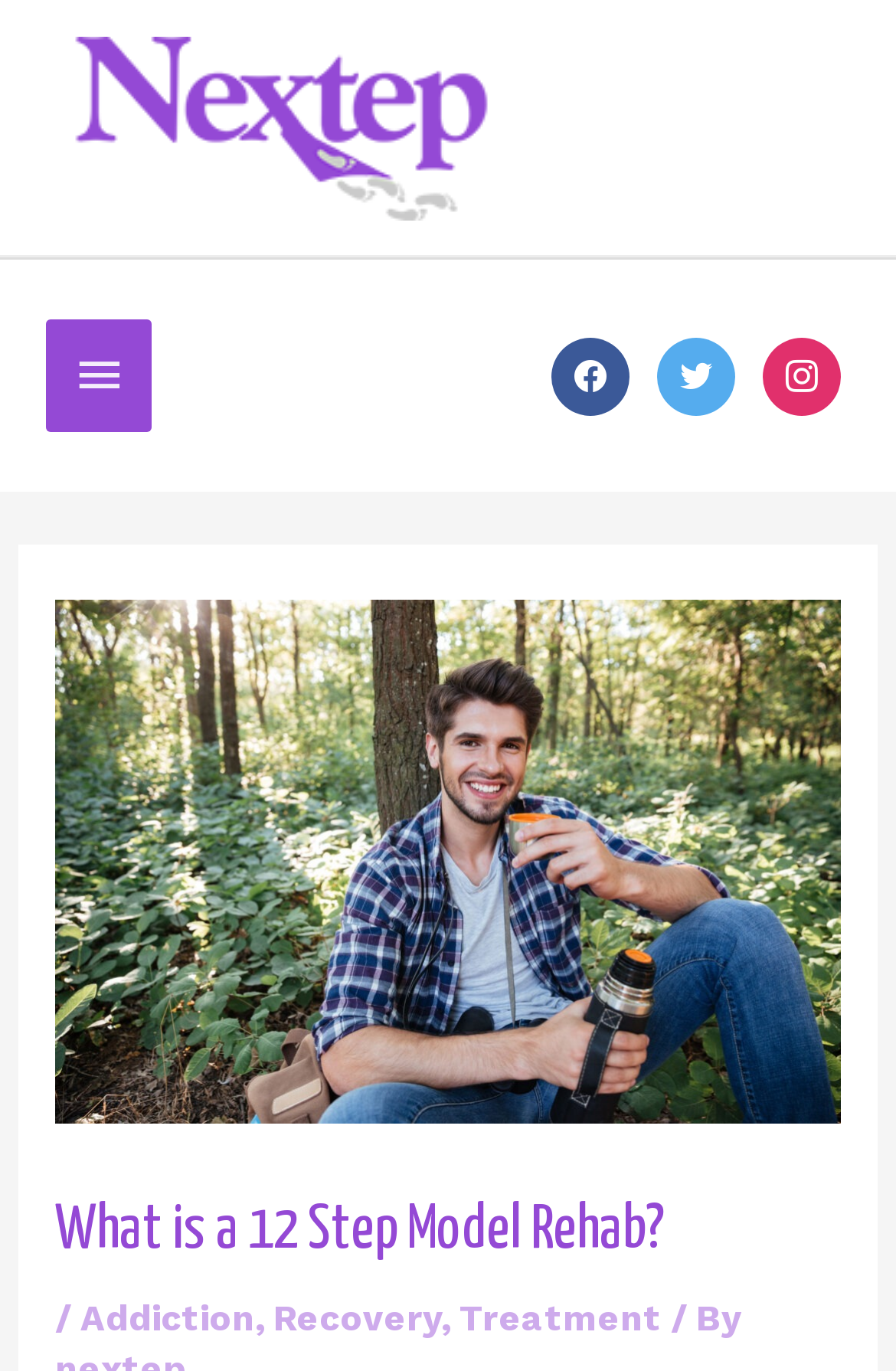Locate the bounding box coordinates of the region to be clicked to comply with the following instruction: "Go to Facebook page". The coordinates must be four float numbers between 0 and 1, in the form [left, top, right, bottom].

[0.615, 0.259, 0.703, 0.289]